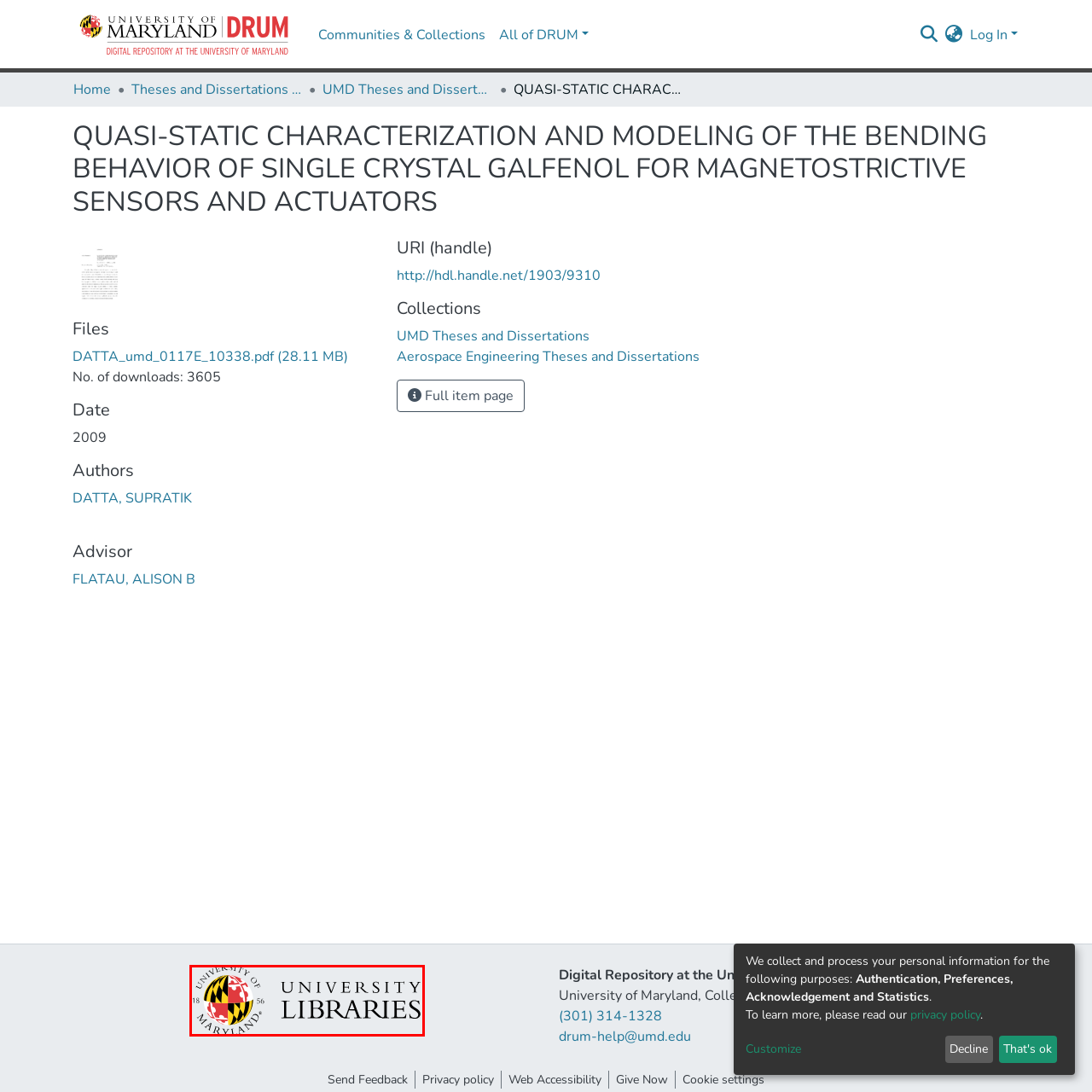Direct your attention to the image marked by the red box and answer the given question using a single word or phrase:
What is written in bold font to the right of the emblem?

UNIVERSITY LIBRARIES